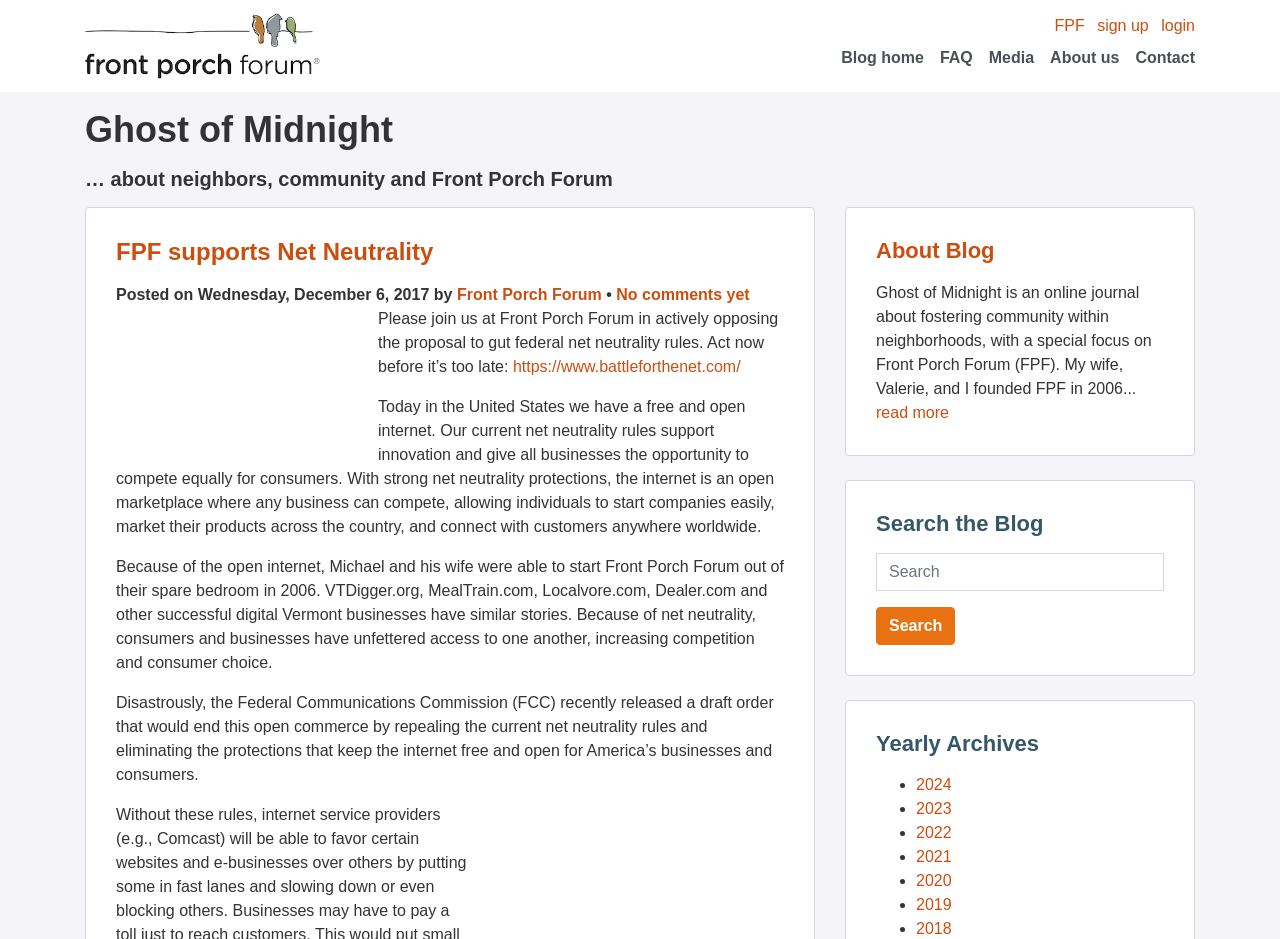Provide a short answer to the following question with just one word or phrase: What is the name of the forum?

Front Porch Forum